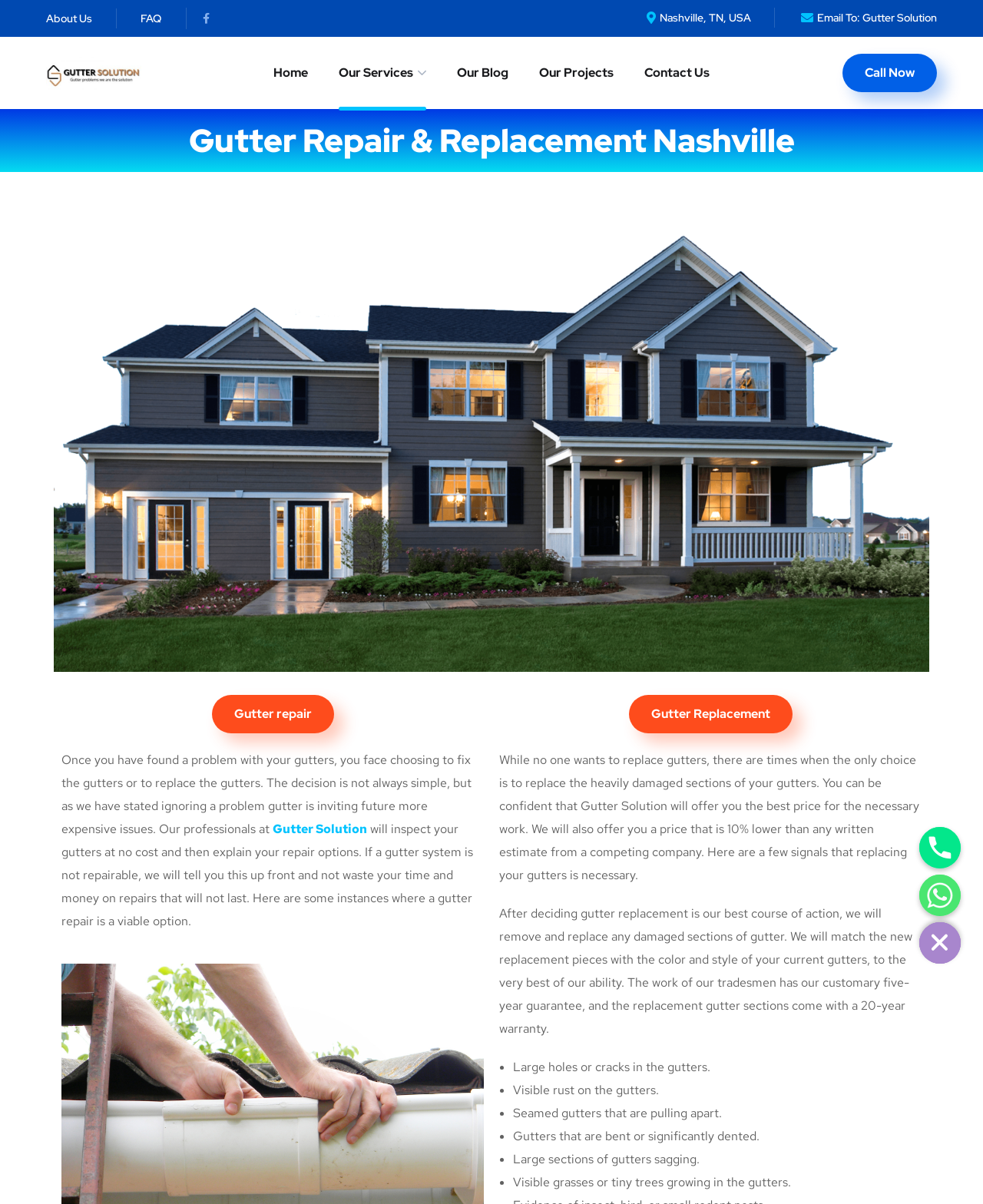Identify the bounding box for the UI element described as: "Email To: Gutter Solution". The coordinates should be four float numbers between 0 and 1, i.e., [left, top, right, bottom].

[0.812, 0.006, 0.953, 0.023]